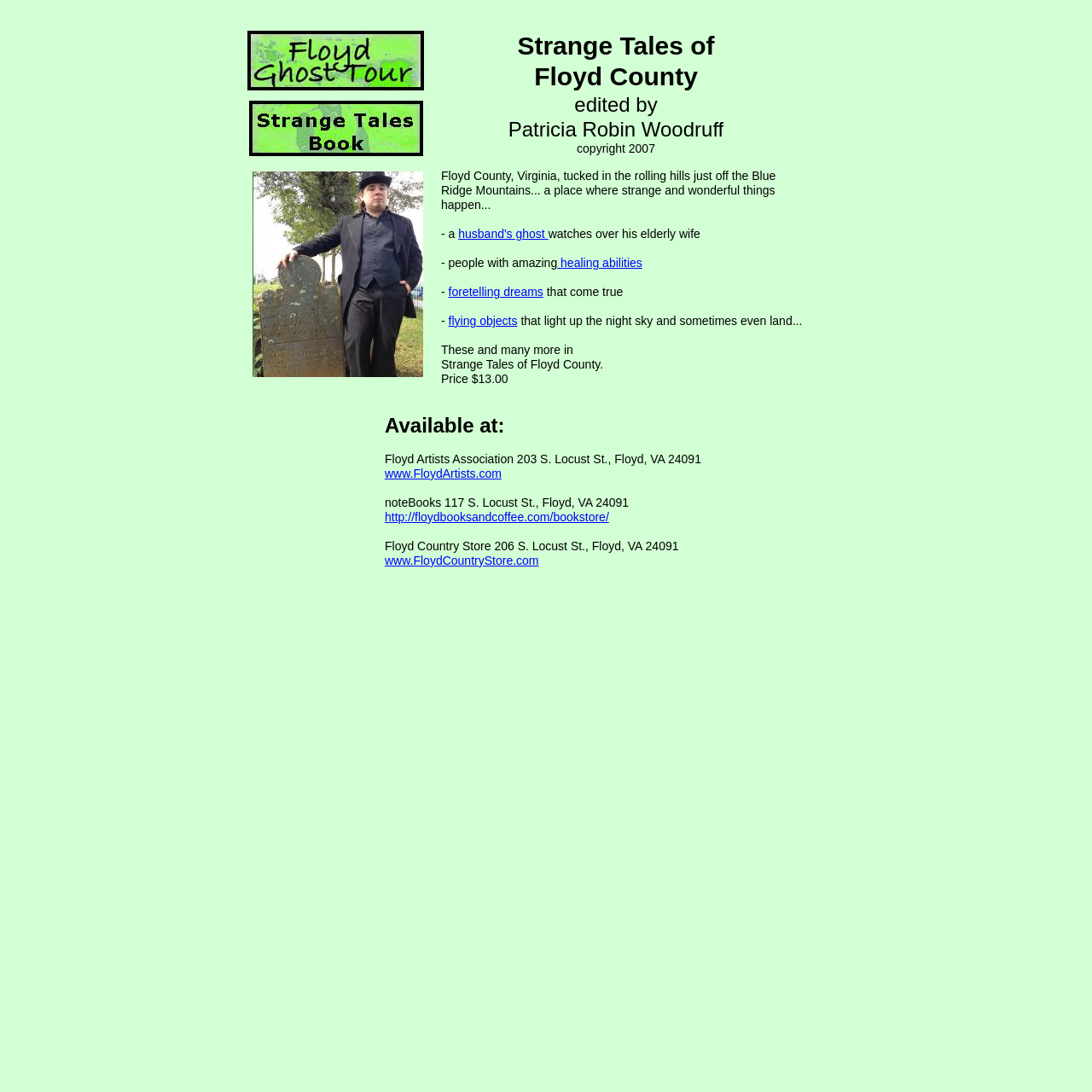What is the price of the book?
Look at the screenshot and give a one-word or phrase answer.

$13.00